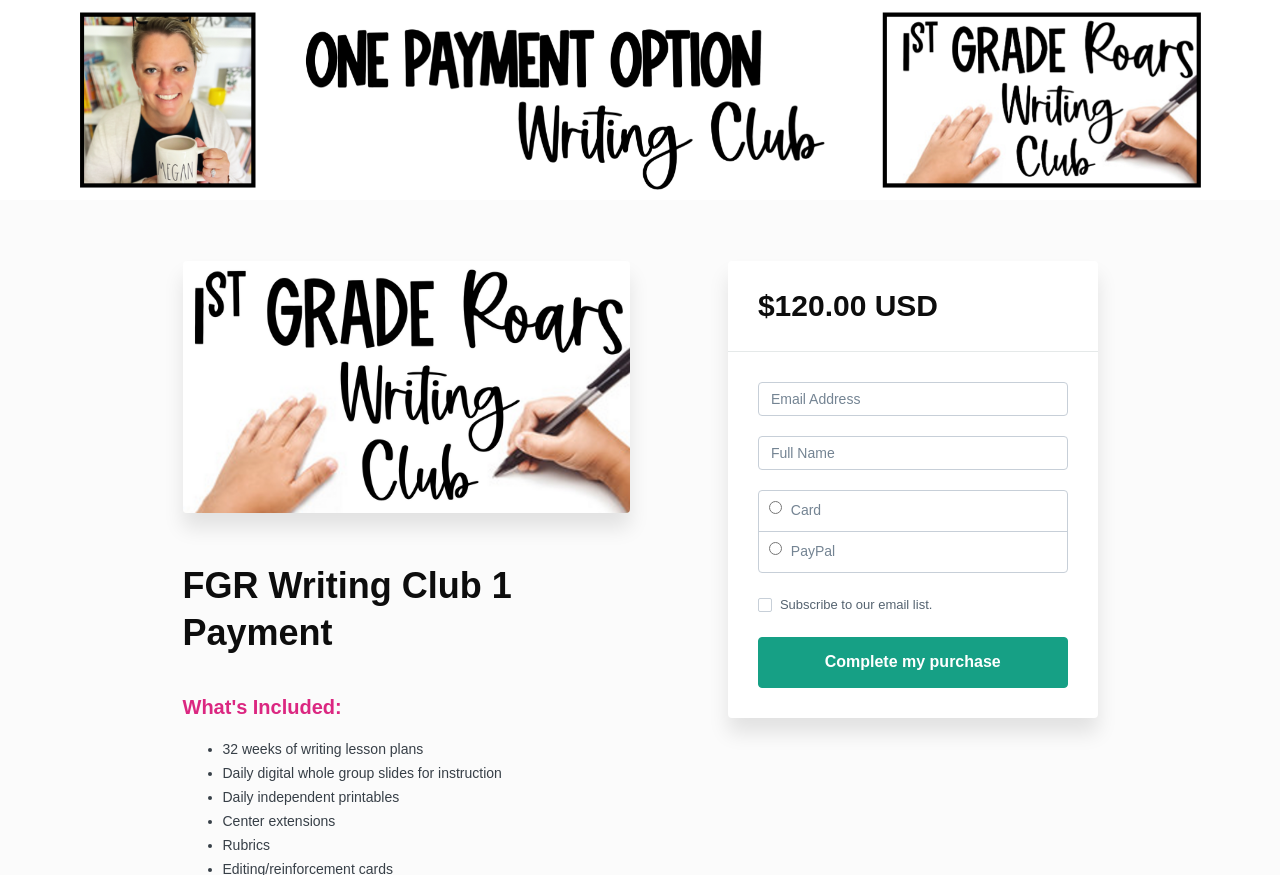Using the provided element description: "name="checkout_offer[member][email]" placeholder="Email Address"", identify the bounding box coordinates. The coordinates should be four floats between 0 and 1 in the order [left, top, right, bottom].

[0.592, 0.437, 0.834, 0.475]